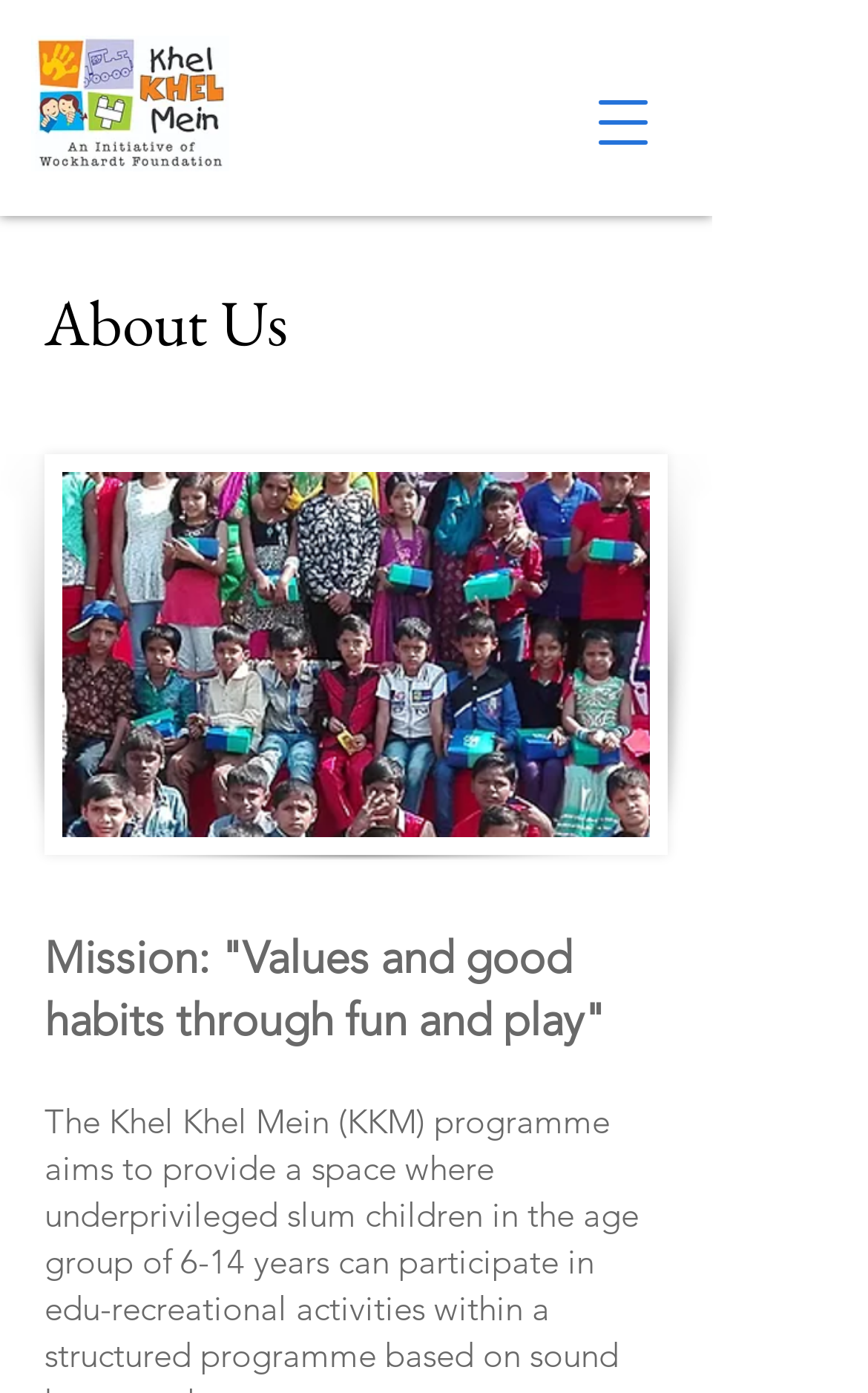Analyze the image and deliver a detailed answer to the question: What is the logo of Khel Khel Mein?

The logo of Khel Khel Mein is an image located at the top left corner of the webpage, with a bounding box coordinate of [0.036, 0.026, 0.264, 0.123]. It is a clickable link and has a description of 'Khel Khel Mein _ NEW Logo-01_edited.jpg'.